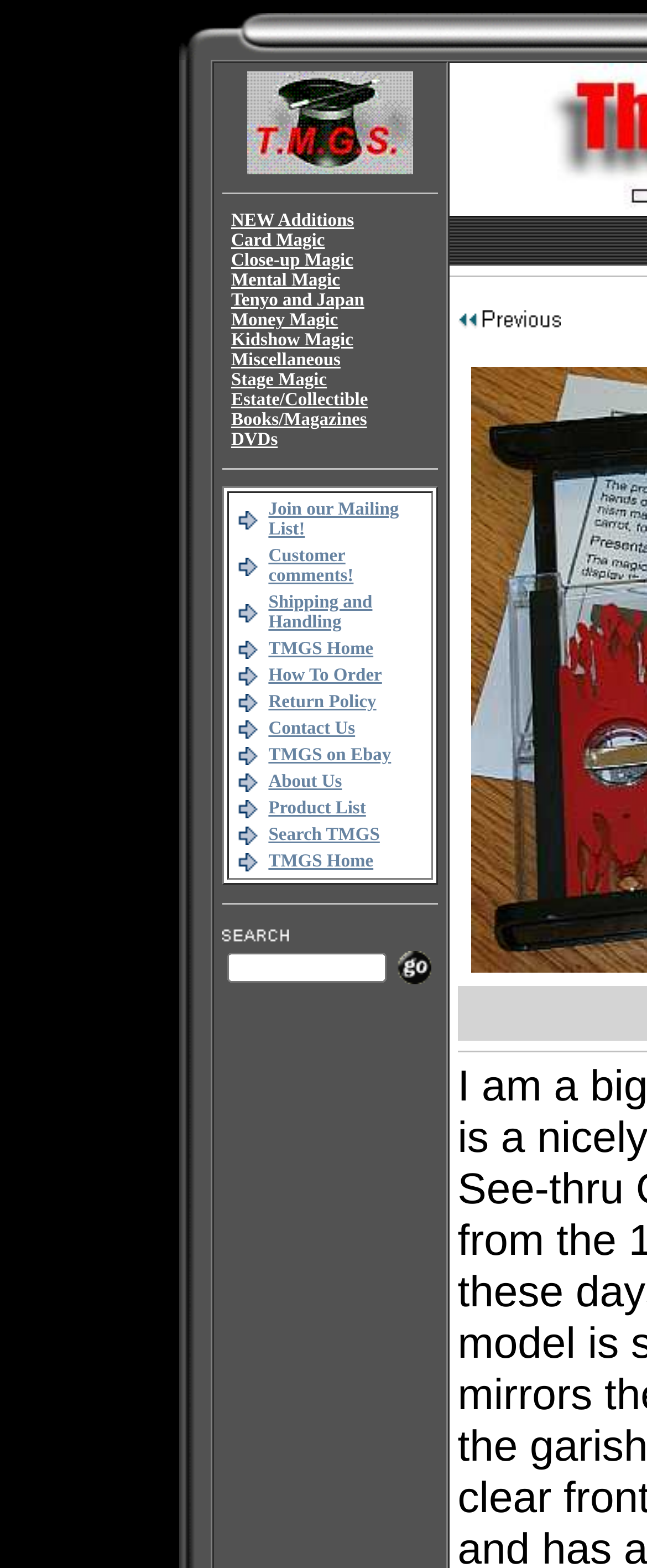Give a detailed explanation of the elements present on the webpage.

The webpage is about a magic gadget site, specifically featuring a "See-thru Finger Guillotine" product. At the top of the page, there is a small image of the product, followed by a table with multiple rows and columns. The table contains various links to different categories of magic products, including "NEW Additions", "Card Magic", "Close-up Magic", and more. Each link is separated by a small horizontal separator.

Below the table, there is another section with a horizontal separator, followed by a block of text that appears to be a navigation menu or a list of links to other pages on the site. The links include "Join our Mailing List!", "Customer comments!", "Shipping and Handling", "TMGS Home", "How To Order", "Return Policy", and more. Each link is accompanied by a small image.

The overall layout of the page is organized, with clear headings and concise text. The use of tables and separators helps to create a structured and easy-to-navigate design.